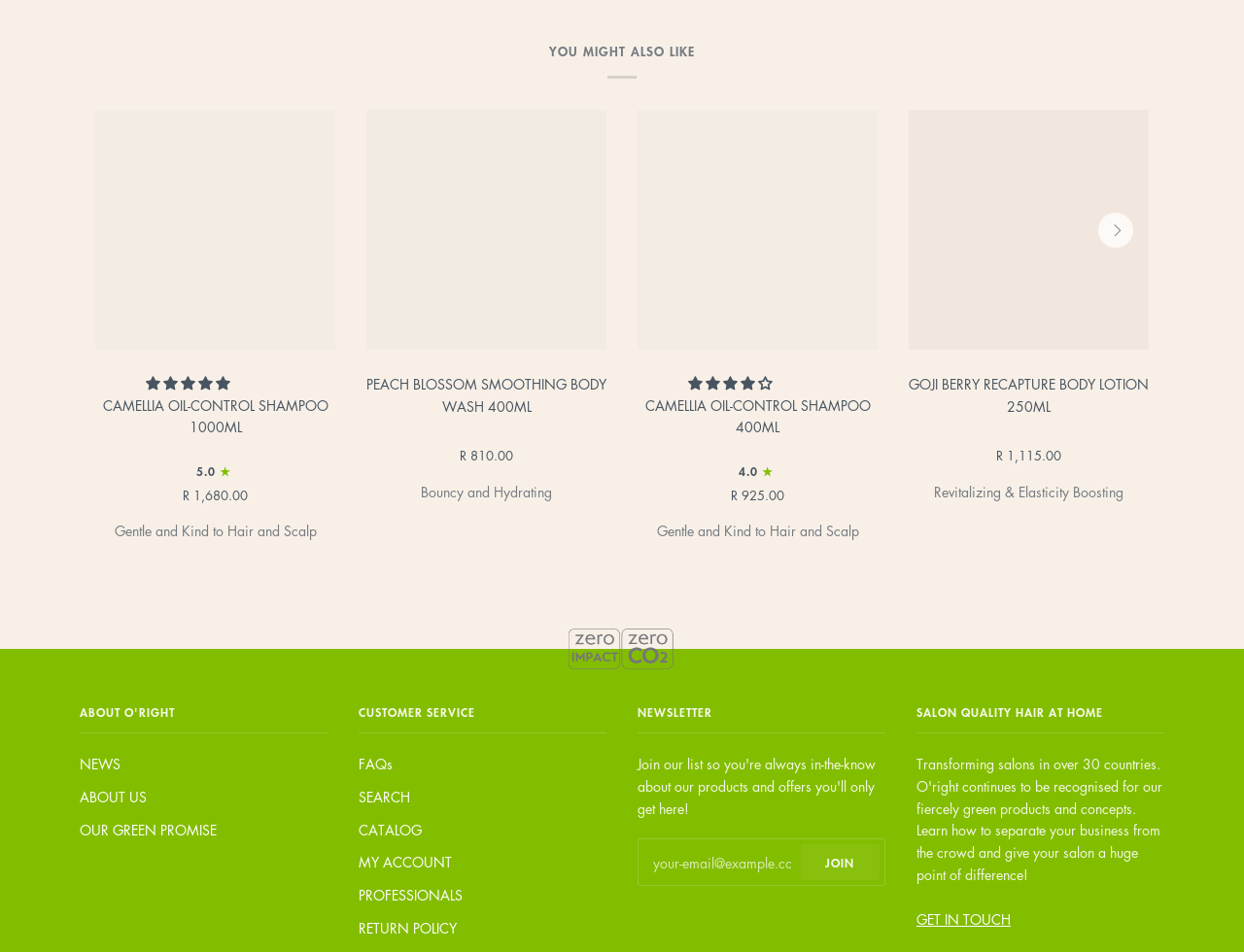Please identify the bounding box coordinates of the element that needs to be clicked to perform the following instruction: "Click on the 'Next' button".

[0.883, 0.223, 0.911, 0.26]